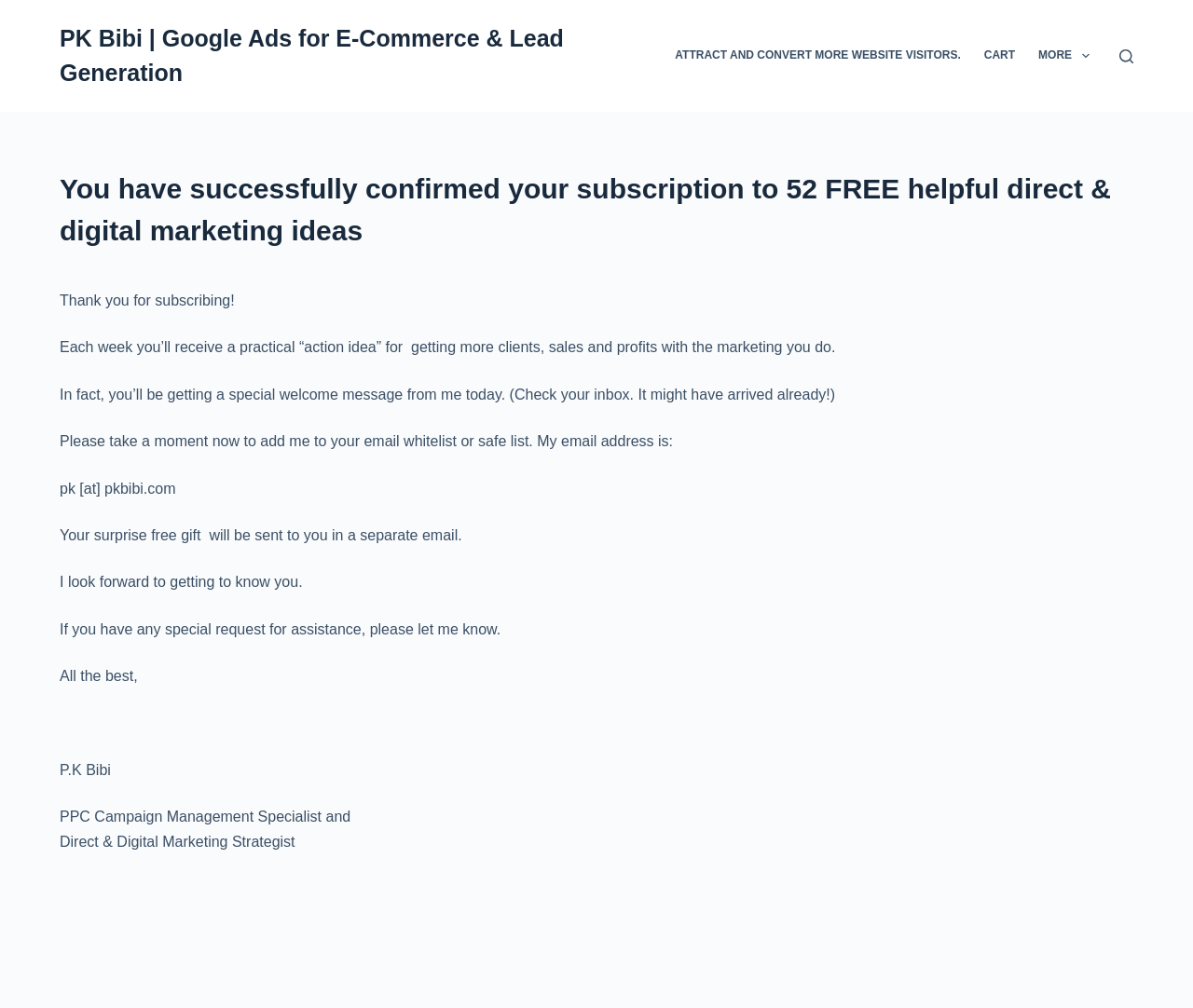What is the sender's email address?
Please give a detailed and thorough answer to the question, covering all relevant points.

The webpage contains a request to add the sender's email address to the user's whitelist or safe list. The email address is provided as 'pk@pkbibi.com'.